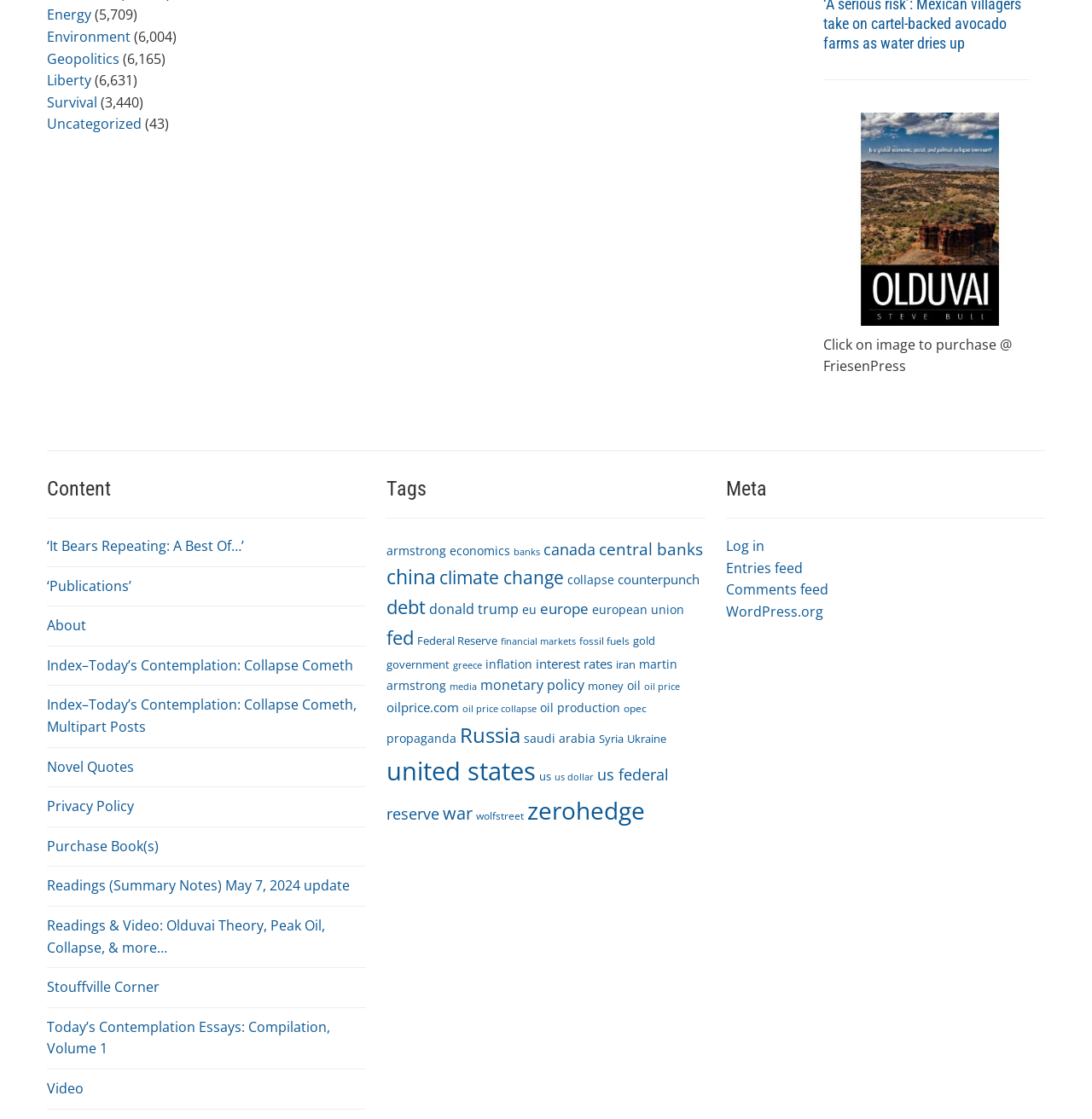Based on the element description: "tumbleweed", identify the bounding box coordinates for this UI element. The coordinates must be four float numbers between 0 and 1, listed as [left, top, right, bottom].

None